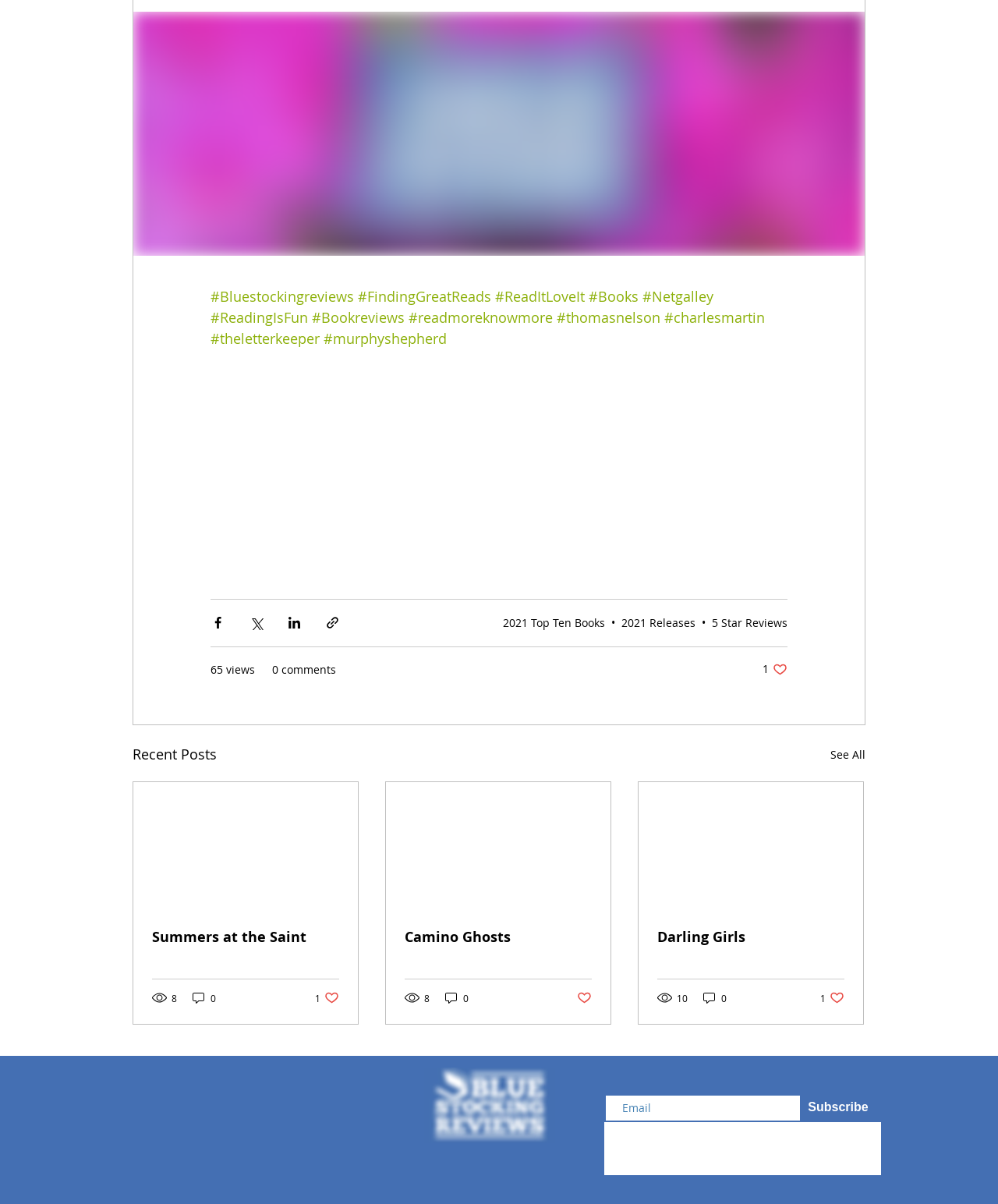What is the purpose of the button at the bottom right?
Look at the webpage screenshot and answer the question with a detailed explanation.

I analyzed the button at the bottom right of the webpage and found that its purpose is to allow users to subscribe, as indicated by the button's text 'Subscribe'.